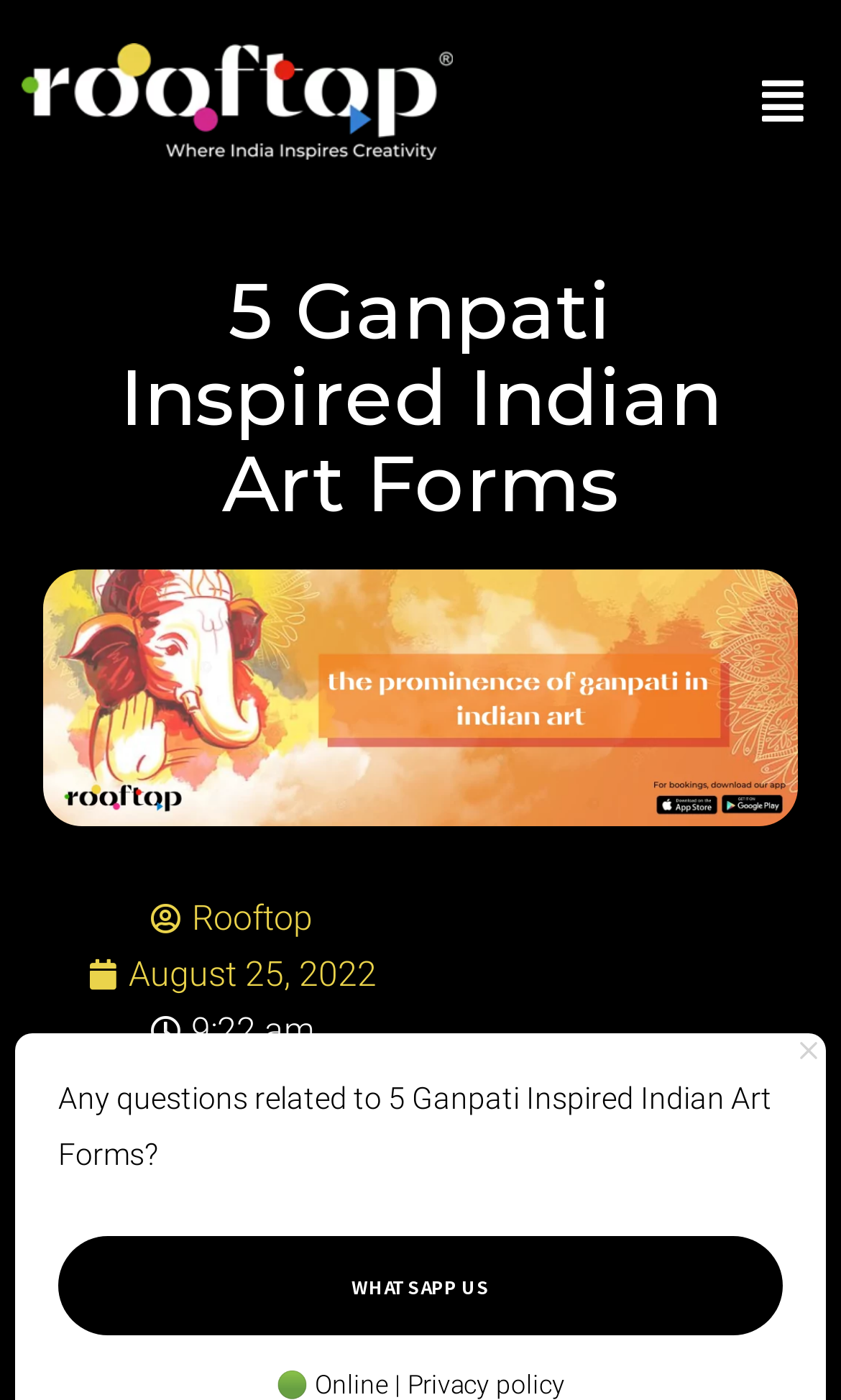Can you show the bounding box coordinates of the region to click on to complete the task described in the instruction: "Visit the 'Rooftop' website"?

[0.179, 0.636, 0.372, 0.676]